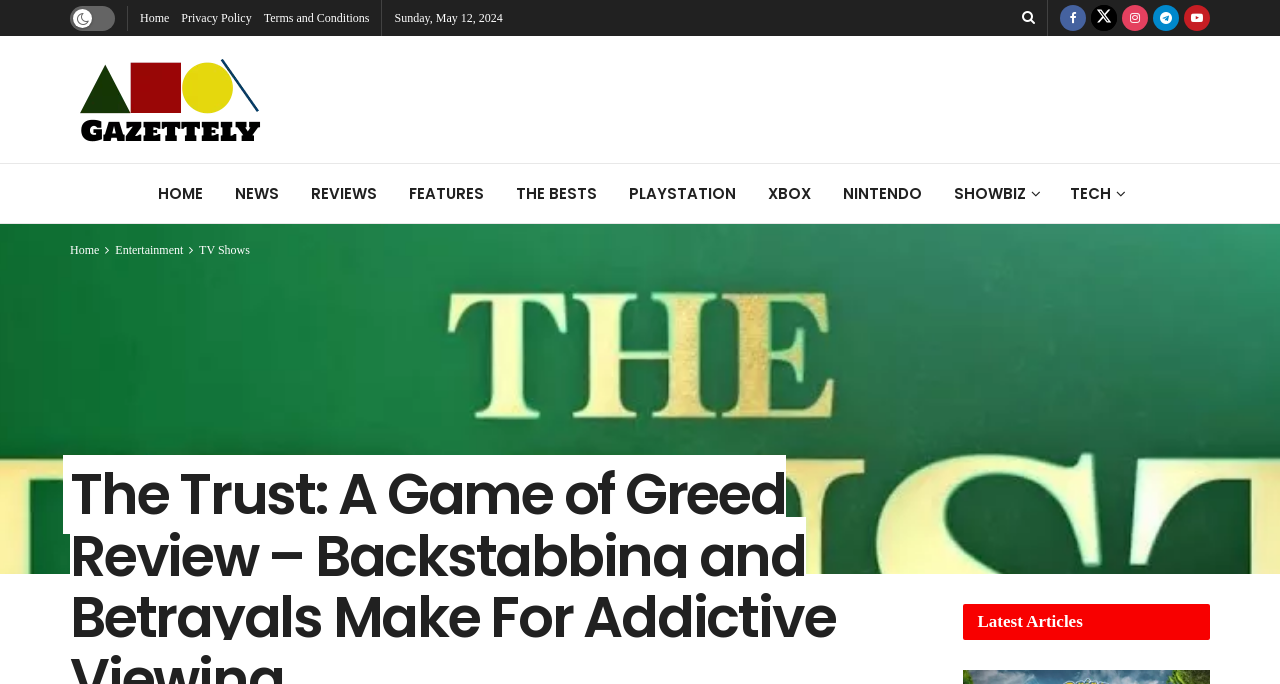What is the category of articles listed under 'Latest Articles'?
Refer to the image and give a detailed answer to the query.

I inferred this by looking at the heading element with the text 'Latest Articles' which has a bounding box of [0.752, 0.883, 0.858, 0.936]. This element is likely to be a category header, and 'Entertainment' is a category that is closely related to the content of the webpage.